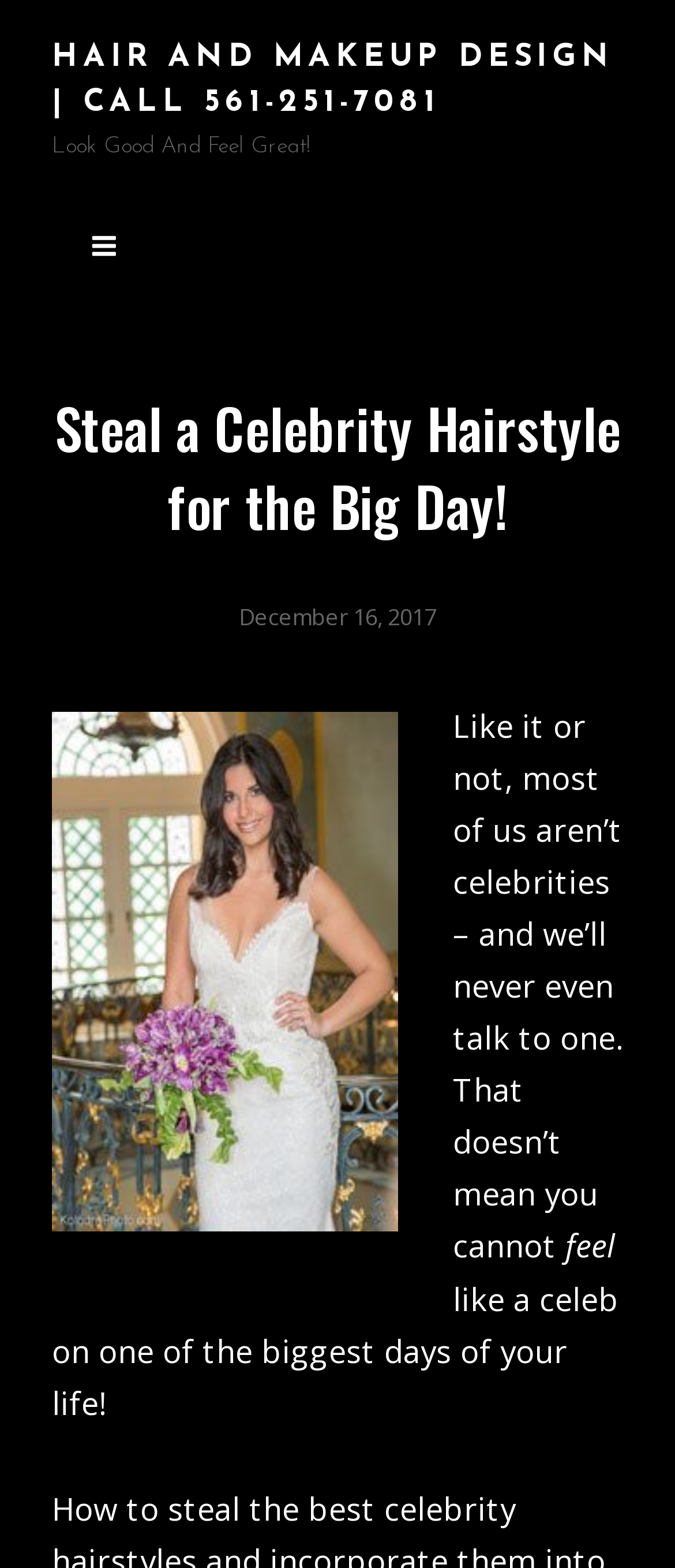What is the main topic of the webpage?
Based on the visual information, provide a detailed and comprehensive answer.

The main topic of the webpage can be inferred from the header 'Steal a Celebrity Hairstyle for the Big Day!' and the text 'Look Good And Feel Great!' which suggests that the webpage is about achieving a celebrity-like hairstyle for a special occasion.